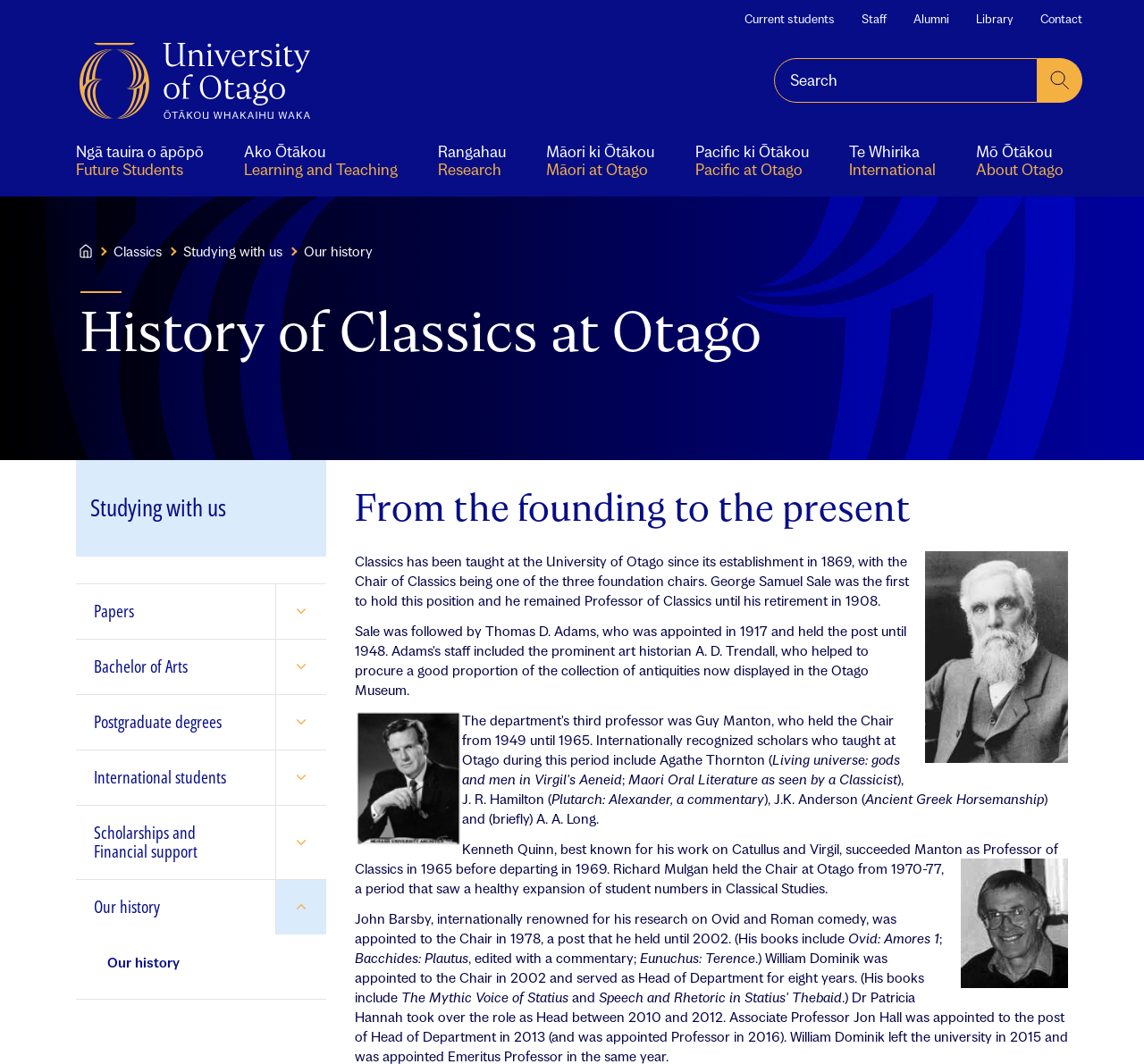Detail the various sections and features present on the webpage.

The webpage is about the history of Classics at the University of Otago. At the top, there are several links to navigate to different parts of the website, including "Current students", "Staff", "Alumni", "Library", and "Contact". Below these links, there is a search bar with a submit button. 

On the left side, there is a primary navigation menu with links to various sections, including "Future Students", "Learning and Teaching", "Research", "Māori at Otago", "Pacific at Otago", "International", and "About Otago". 

Below the primary navigation menu, there is a breadcrumb navigation menu showing the current location, with links to "Home", "Classics", and "Studying with us". 

The main content of the webpage is divided into two sections. On the left, there is a side navigation menu with links to various subtopics, including "Studying with us", "Papers", "Bachelor of Arts", "Postgraduate degrees", "International students", "Scholarships and Financial support", and "Our history". The "Our history" link is currently expanded, showing its subtopics.

On the right, there is a heading "Our history, Classics | University of Otago" followed by a subheading "From the founding to the present". Below the subheading, there is a paragraph of text describing the history of Classics at the University of Otago, accompanied by images of George Sale and Guy Manton. The text continues to describe the history of the department, mentioning various professors and their works, including J. R. Hamilton, J.K. Anderson, A. A. Long, Kenneth Quinn, Richard Mulgan, and John Barsby. The text is interspersed with images of these professors and their book covers.